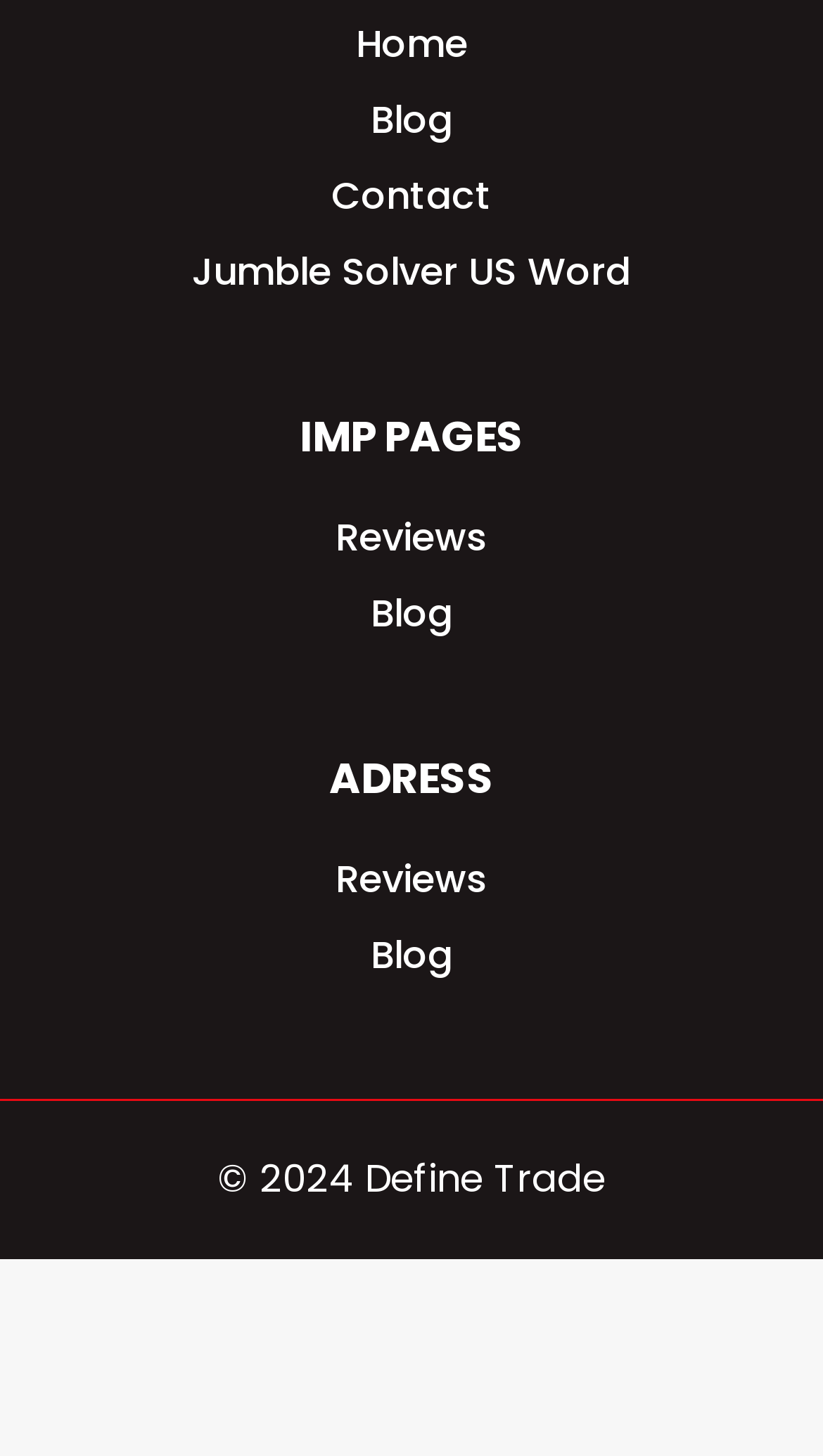Determine the bounding box of the UI component based on this description: "Reviews". The bounding box coordinates should be four float values between 0 and 1, i.e., [left, top, right, bottom].

[0.062, 0.578, 0.938, 0.63]